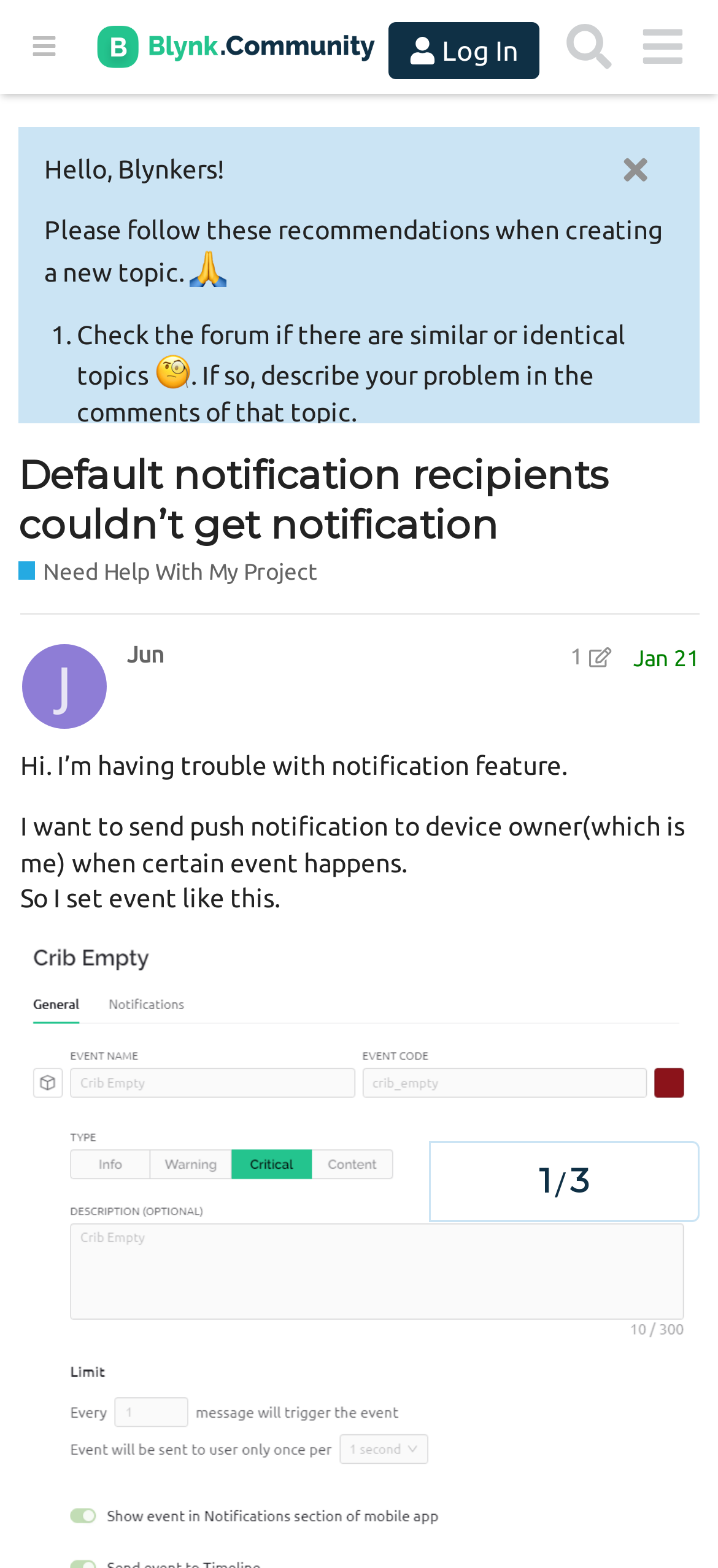Find the bounding box coordinates for the area you need to click to carry out the instruction: "View post edit history". The coordinates should be four float numbers between 0 and 1, indicated as [left, top, right, bottom].

[0.779, 0.411, 0.866, 0.427]